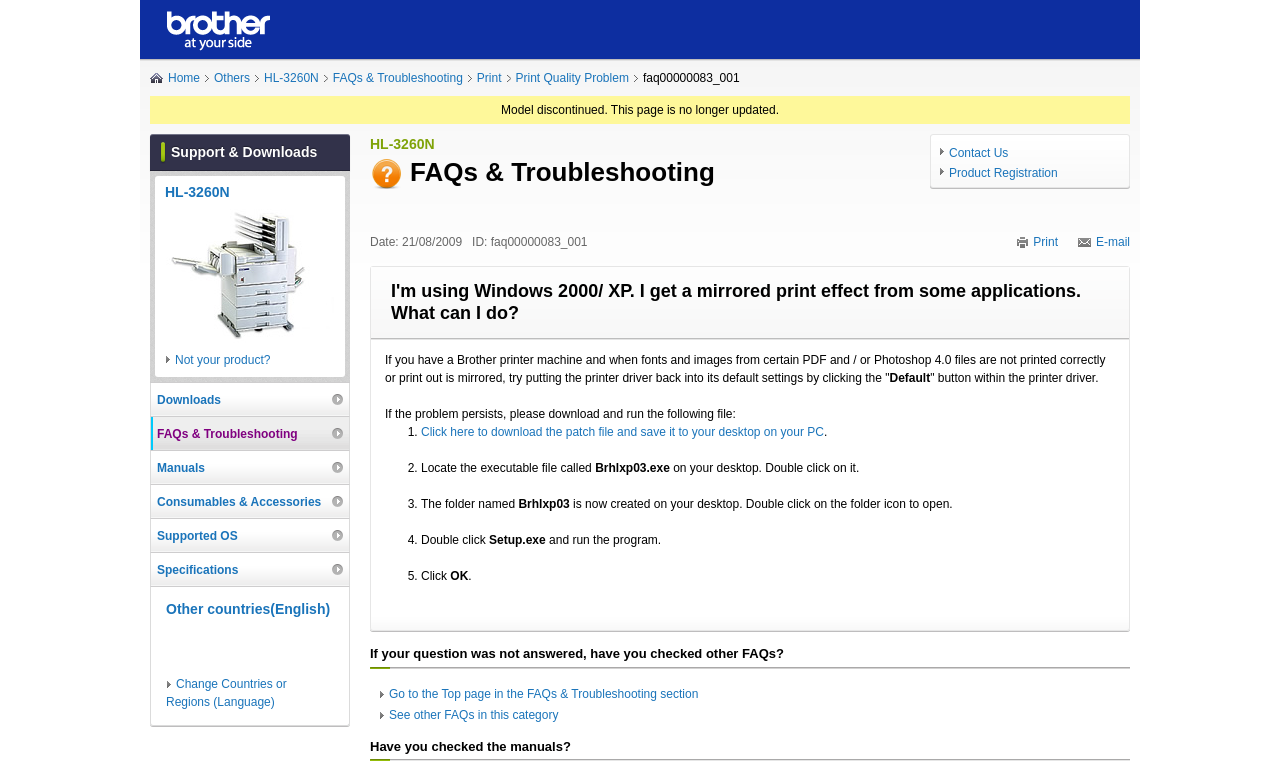Identify the bounding box coordinates for the UI element described as follows: "Others". Ensure the coordinates are four float numbers between 0 and 1, formatted as [left, top, right, bottom].

[0.167, 0.089, 0.202, 0.112]